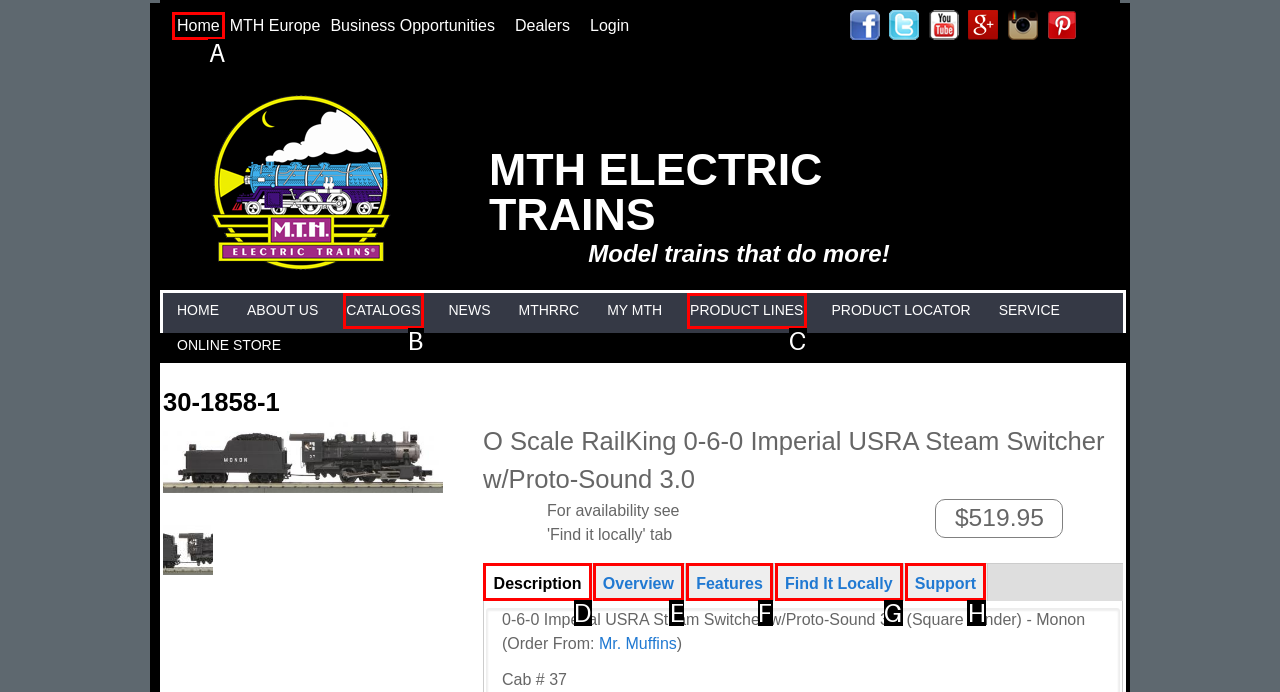Given the description: Find It Locally, select the HTML element that matches it best. Reply with the letter of the chosen option directly.

G